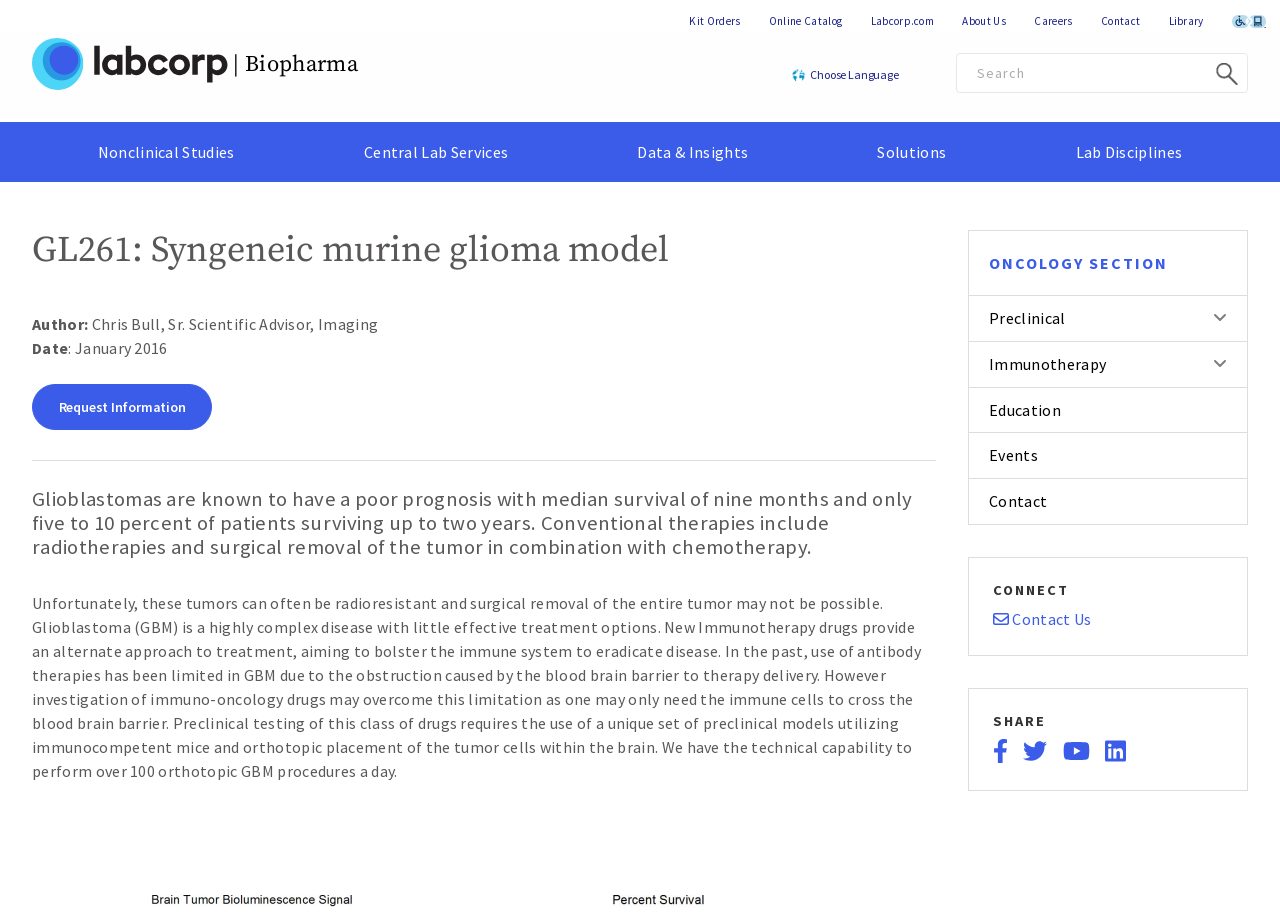What is the topic of the article on this webpage?
Answer the question using a single word or phrase, according to the image.

GL261: Syngeneic murine glioma model